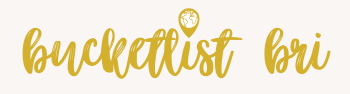Offer an in-depth caption for the image presented.

The image showcases a stylish logo or header for "Bucketlist Bri," which features an elegant and playful cursive font in a vibrant yellow hue. At the top of the design, there is a small emblem of a globe with a heart, symbolizing travel and adventure. This logo captures the spirit of exploration and personal journeys, aligning with the overarching theme of the content, which focuses on discovering the best things to do in Downtown Halifax, Nova Scotia. The cheerful design evokes a sense of wanderlust, inviting readers to think about their own traveling aspirations and bucket lists.